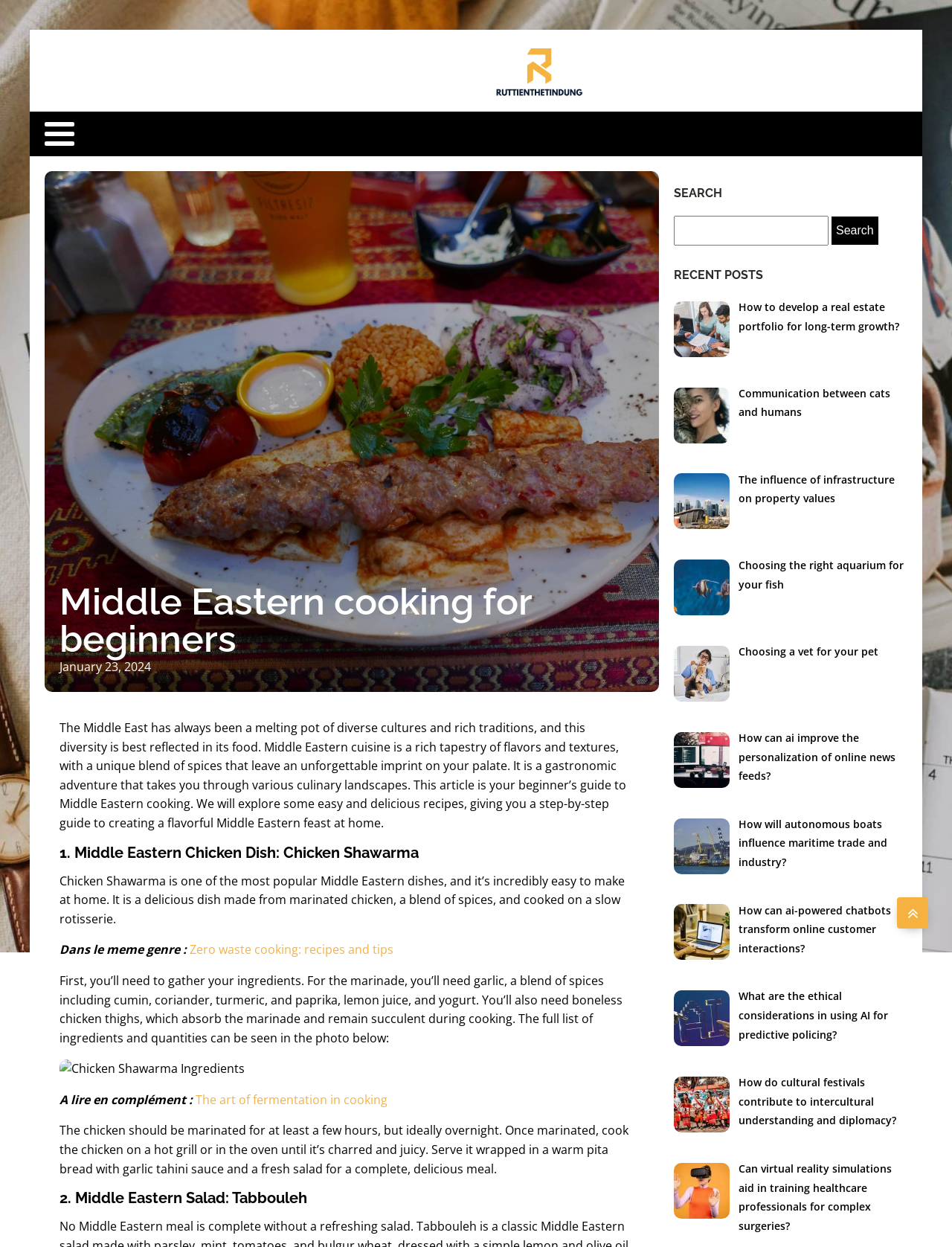What is the purpose of the marinade in the Chicken Shawarma recipe?
Look at the webpage screenshot and answer the question with a detailed explanation.

The marinade is used to absorb flavors into the chicken, as mentioned in the recipe description, where it says the boneless chicken thighs absorb the marinade and remain succulent during cooking.